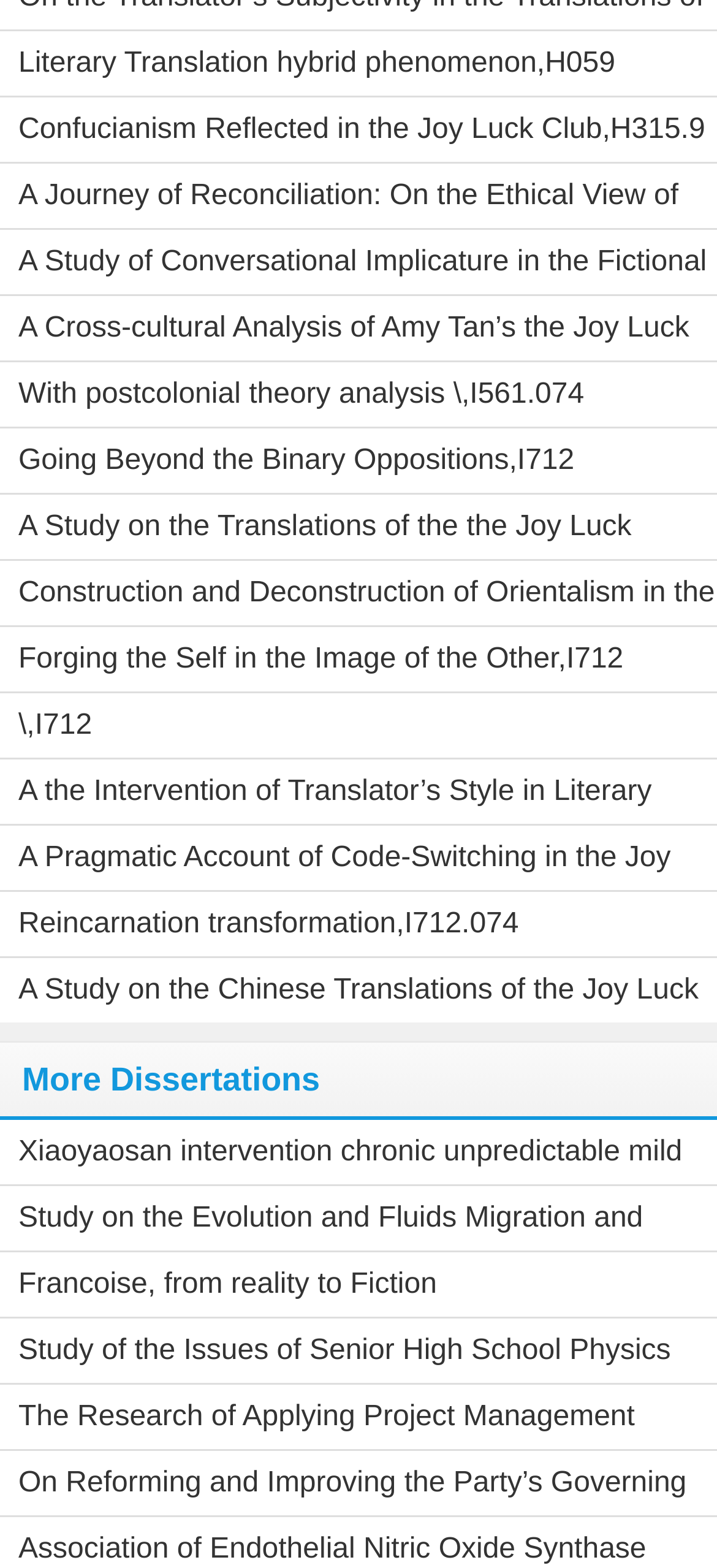Find the UI element described as: "Reincarnation transformation" and predict its bounding box coordinates. Ensure the coordinates are four float numbers between 0 and 1, [left, top, right, bottom].

[0.026, 0.579, 0.552, 0.599]